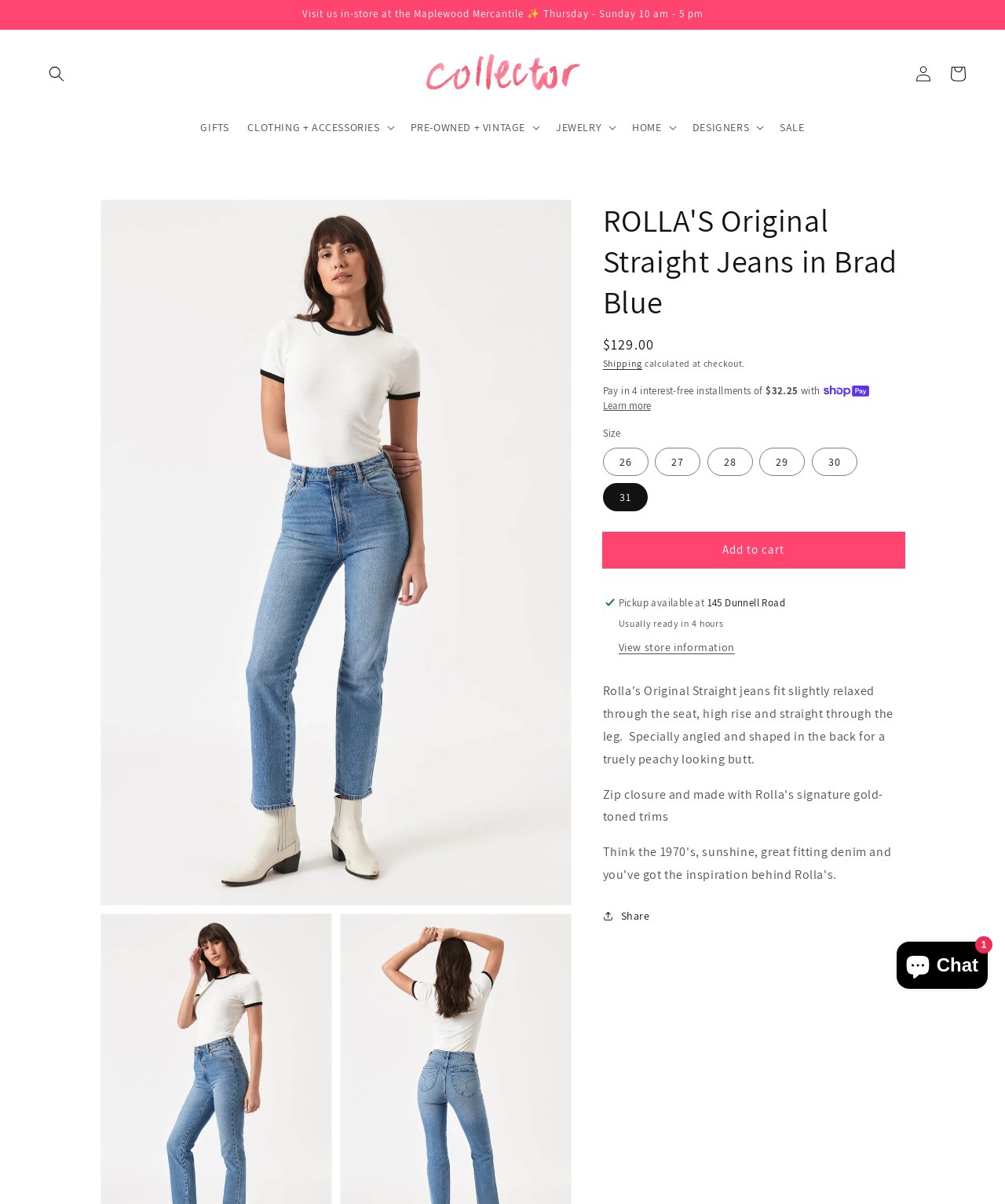Respond to the following query with just one word or a short phrase: 
What are the operating hours of the Maplewood Mercantile store?

Thursday - Sunday 10 am - 5 pm